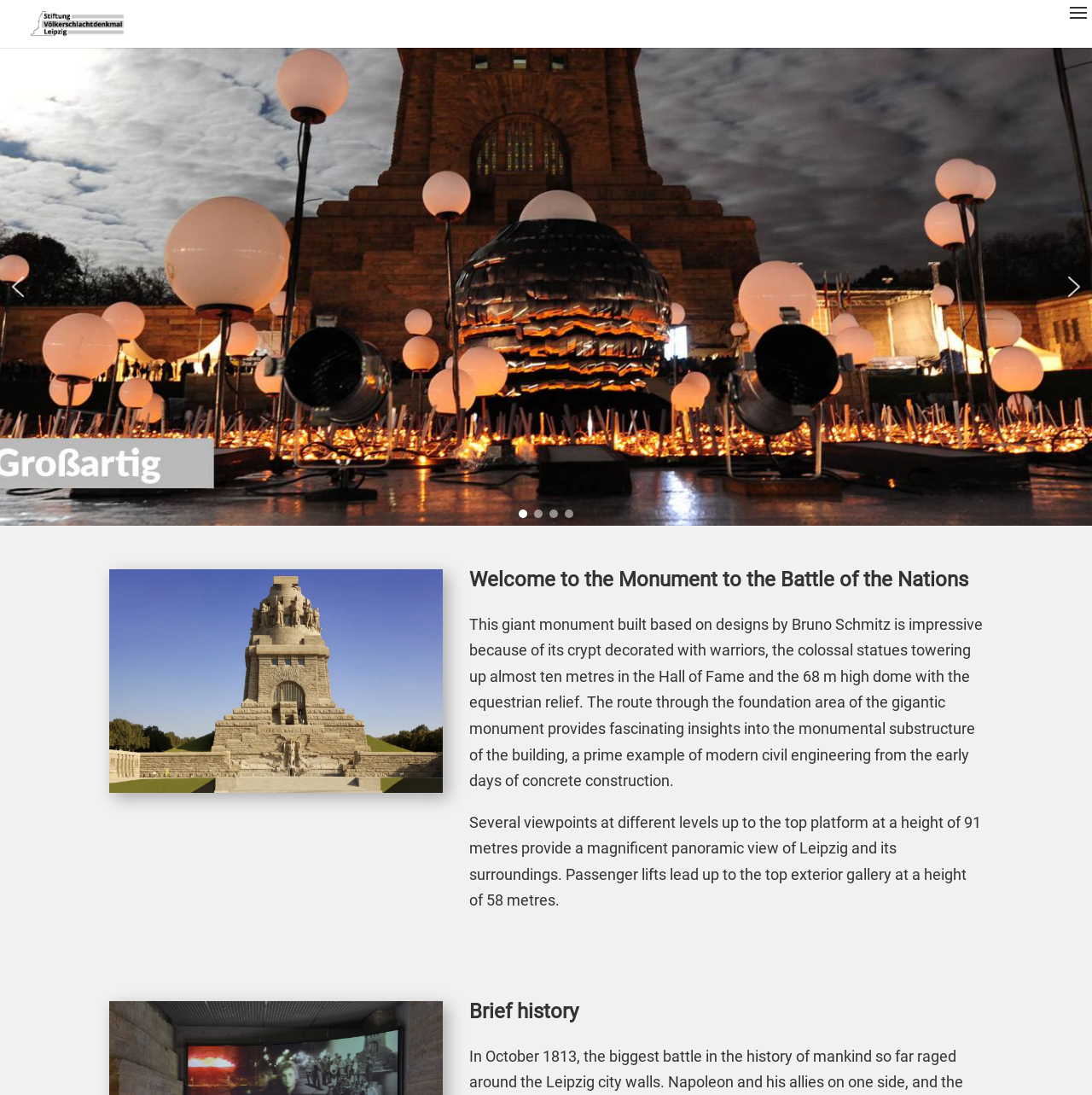What is the name of the architect who designed the monument?
Refer to the screenshot and deliver a thorough answer to the question presented.

I found this answer by reading the text 'This giant monument built based on designs by Bruno Schmitz' which mentions the name of the architect.